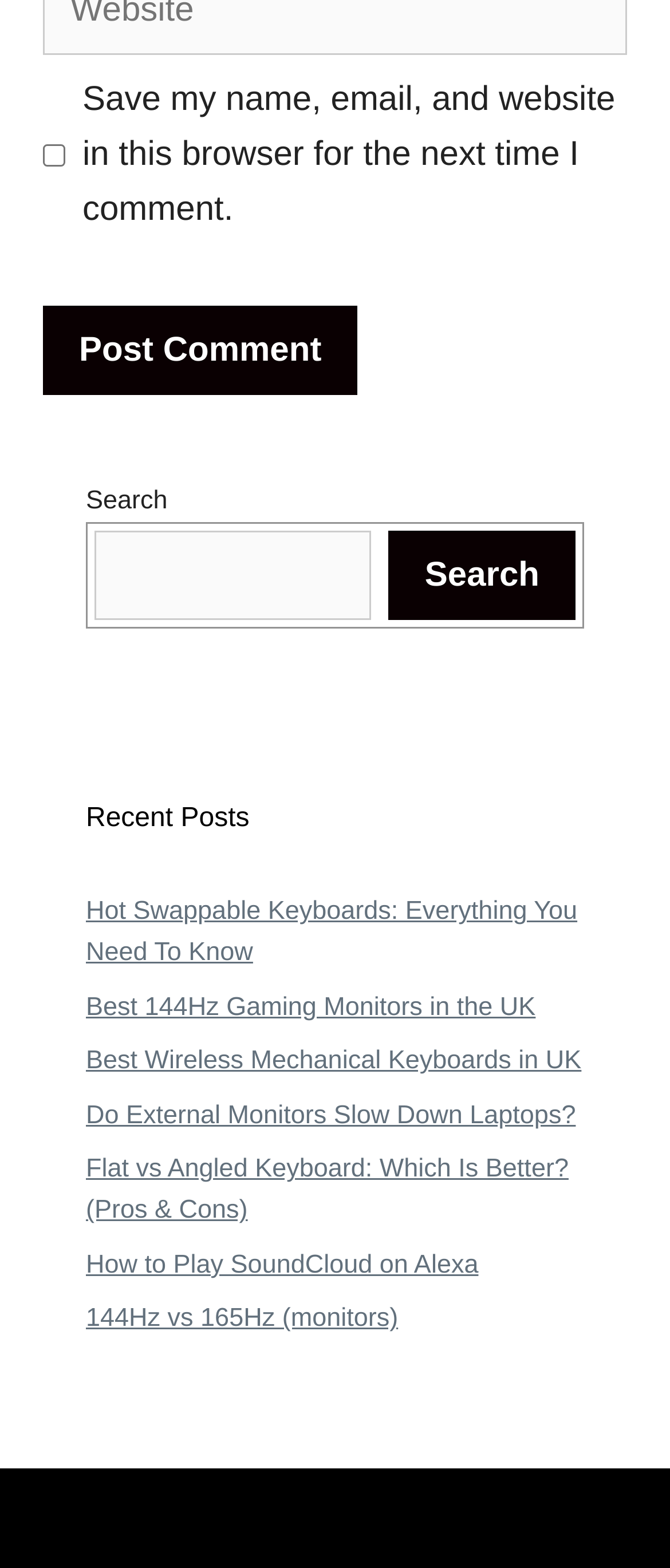Pinpoint the bounding box coordinates of the clickable element to carry out the following instruction: "Read the 'Teapot Worship?' article."

None